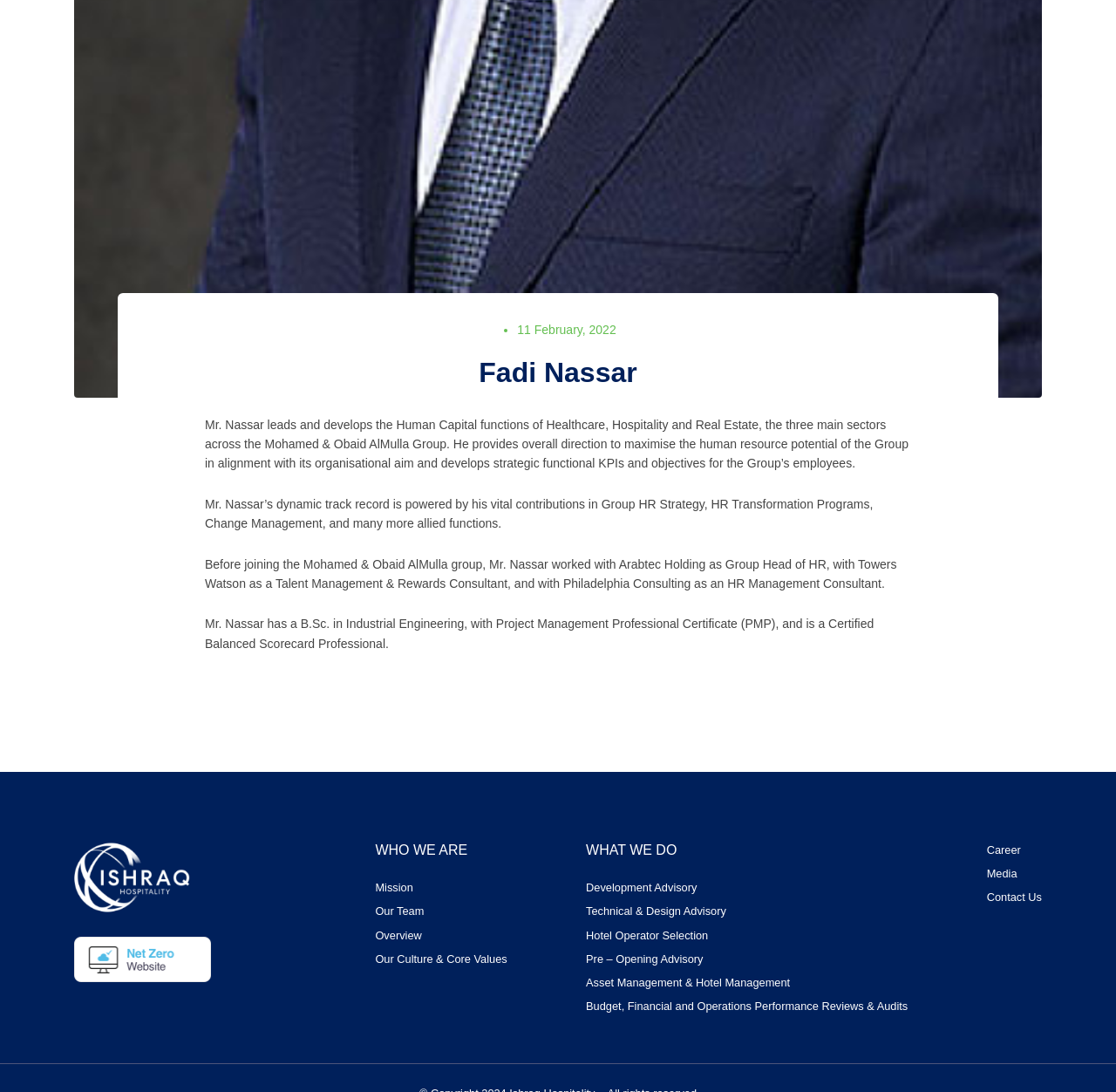Determine the bounding box coordinates for the UI element matching this description: "Overview".

[0.336, 0.85, 0.378, 0.862]